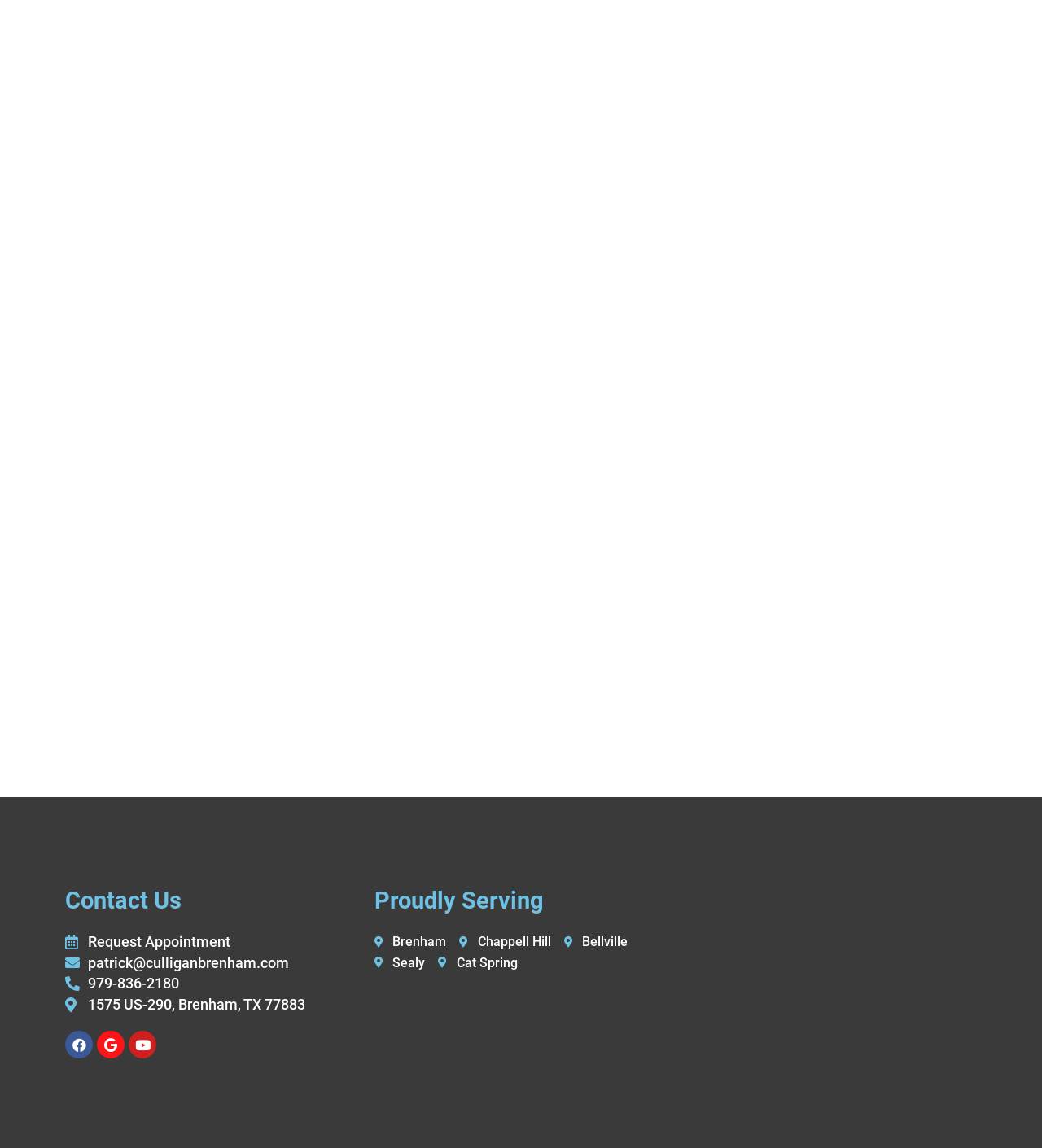What social media platforms does the company have?
Offer a detailed and exhaustive answer to the question.

I found the social media platforms by looking at the links on the webpage, specifically the ones with OCR text 'Facebook ', 'Google ', and 'Youtube ' which are located at the bottom of the page.